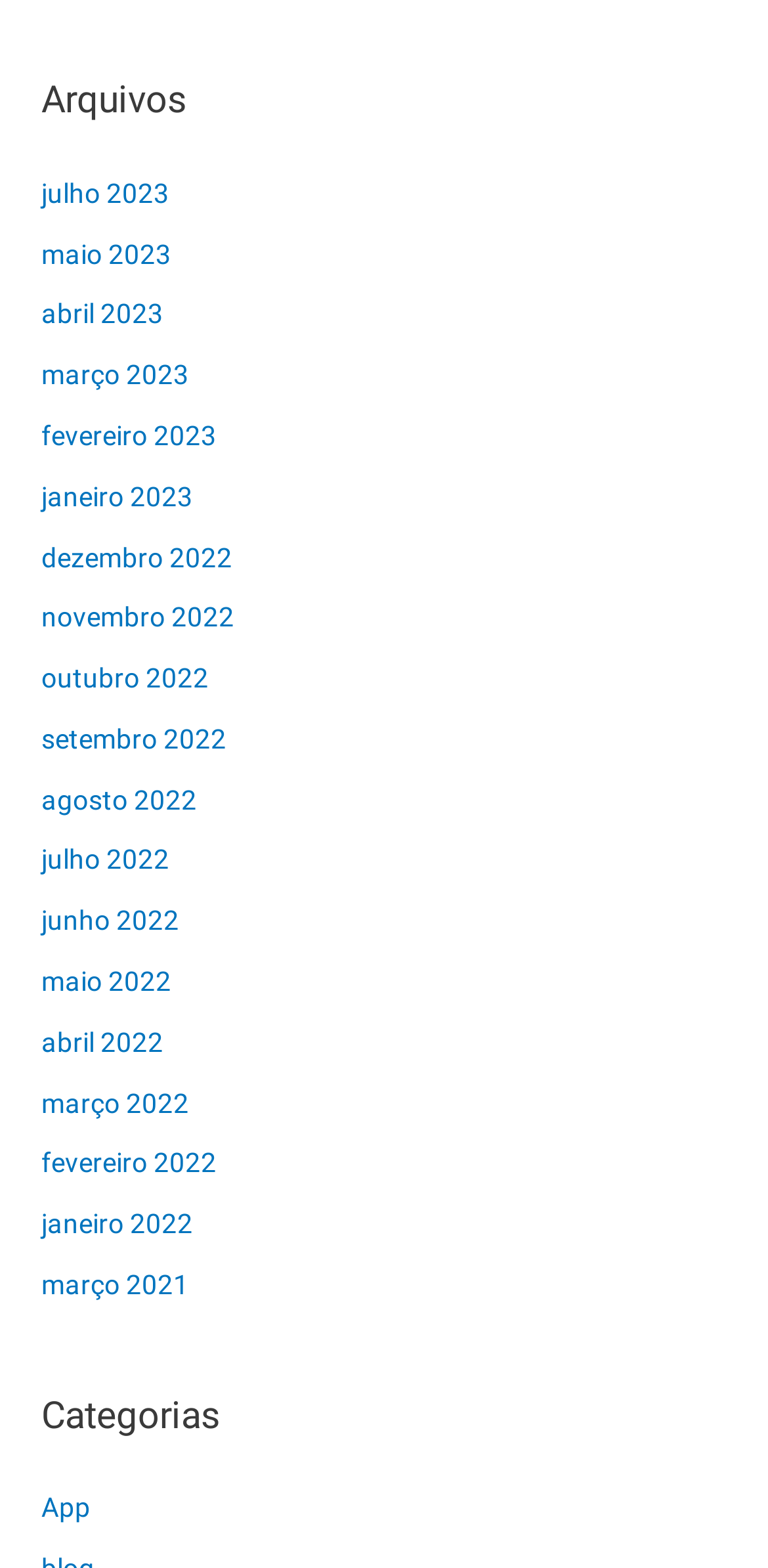Carefully observe the image and respond to the question with a detailed answer:
What is the name of the category?

I looked at the link element underneath the heading element with the text 'Categorias' and found that the category is named 'App'.